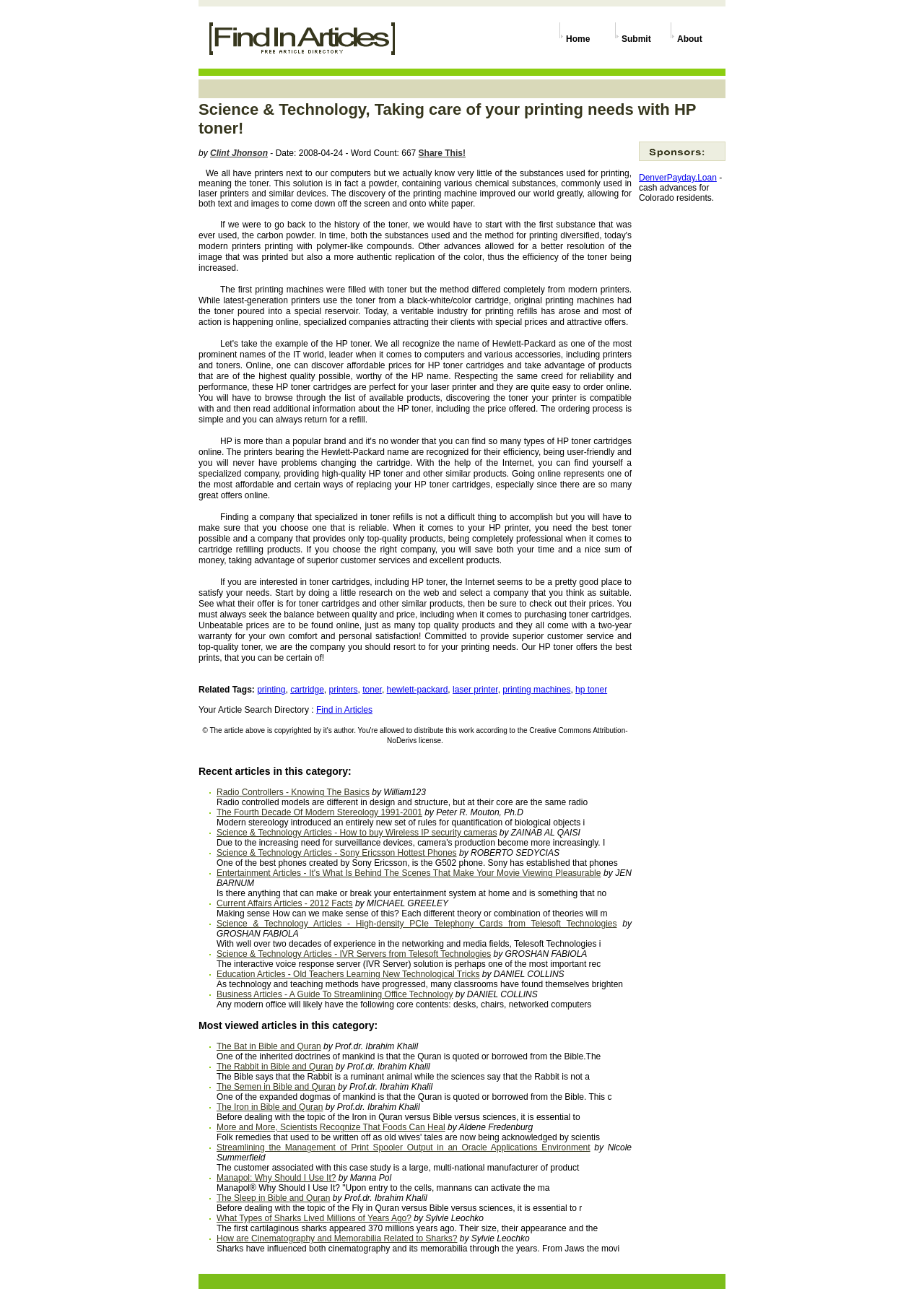Please reply with a single word or brief phrase to the question: 
How many related tags are listed on this webpage?

9